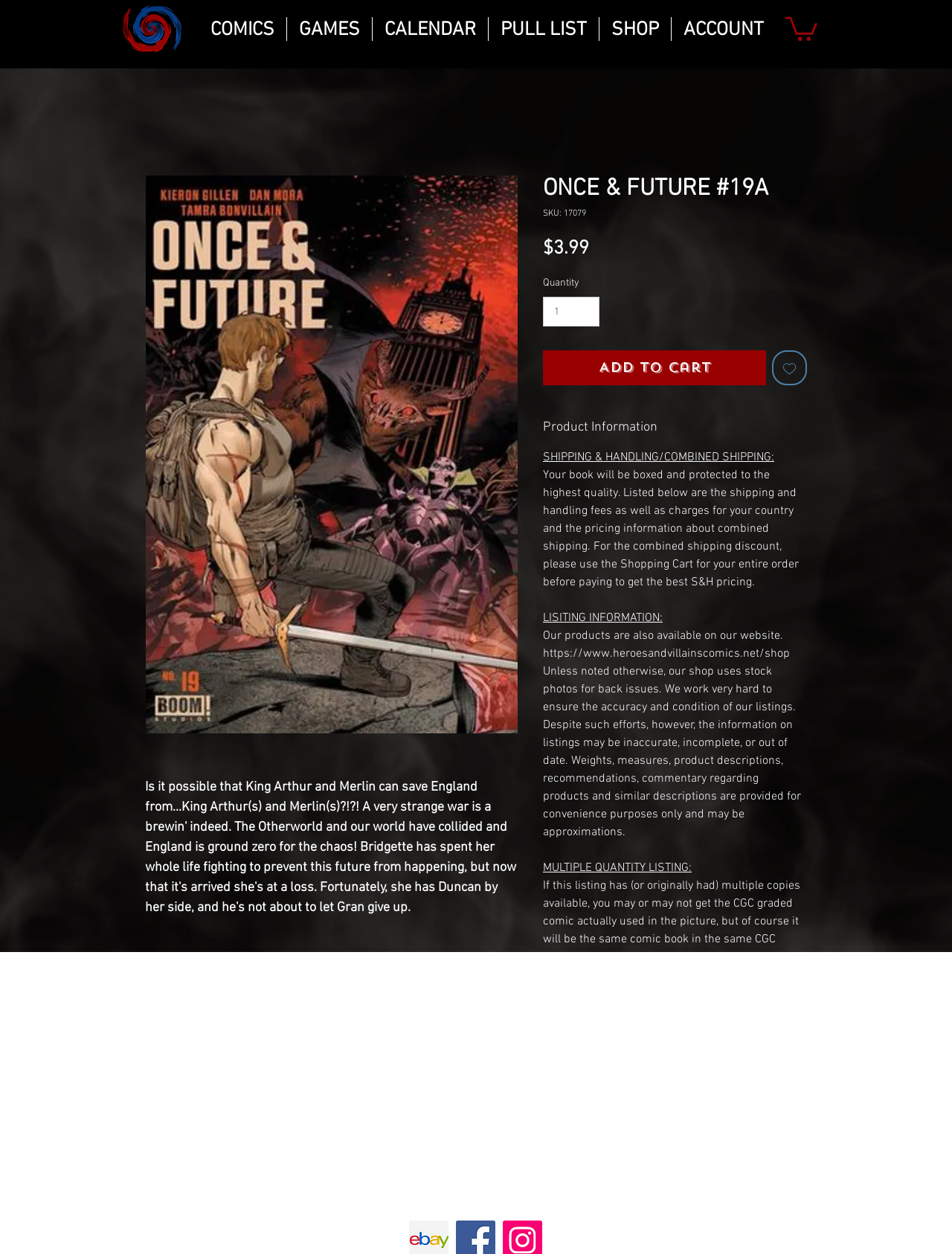Based on the image, please elaborate on the answer to the following question:
What is the alternative platform to purchase products from this website?

The product information page mentions that the products are also available on the Heroes and Villains Comics website, providing an alternative platform for customers to purchase from.